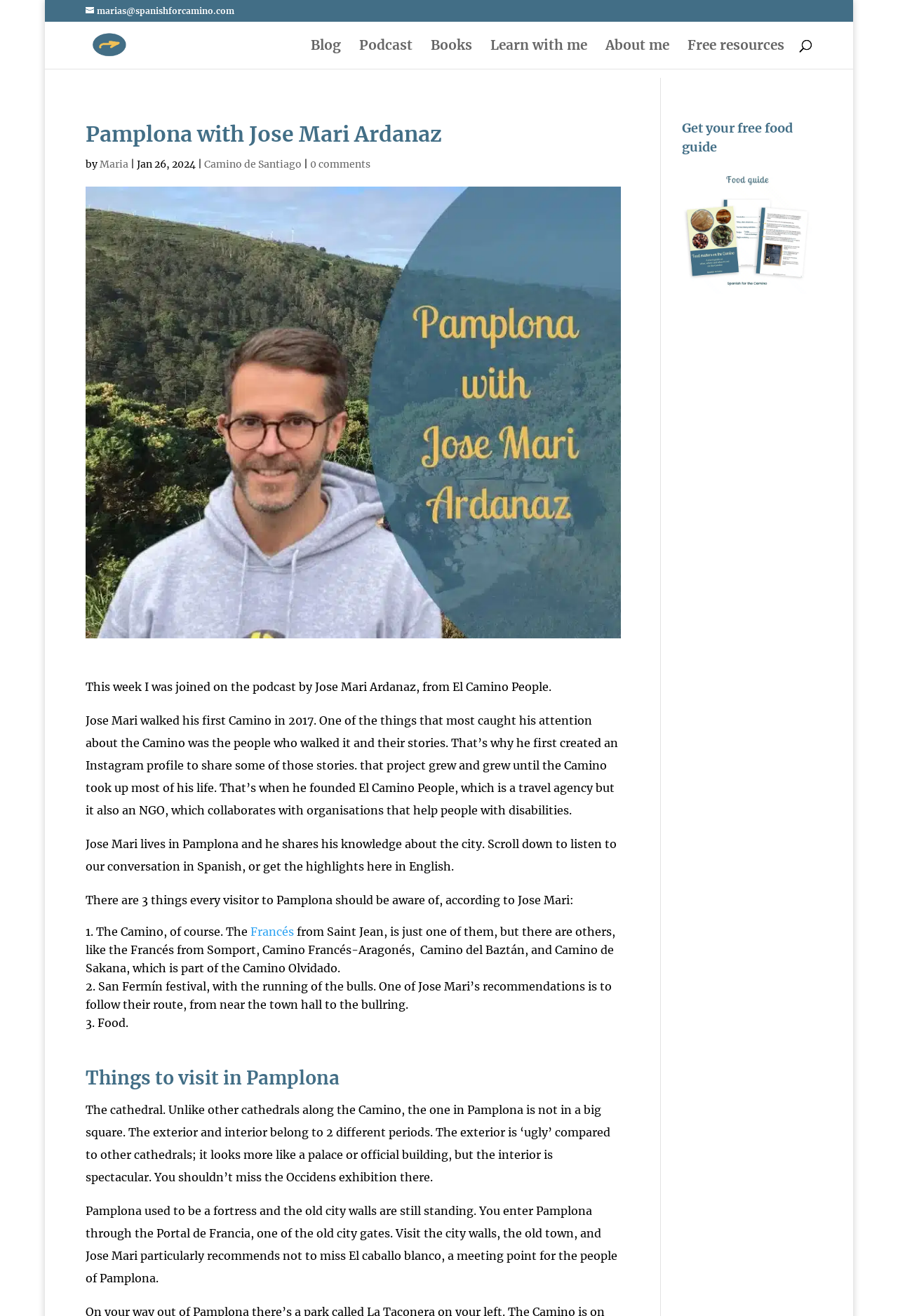Specify the bounding box coordinates of the area to click in order to follow the given instruction: "Listen to the podcast."

[0.4, 0.03, 0.46, 0.052]